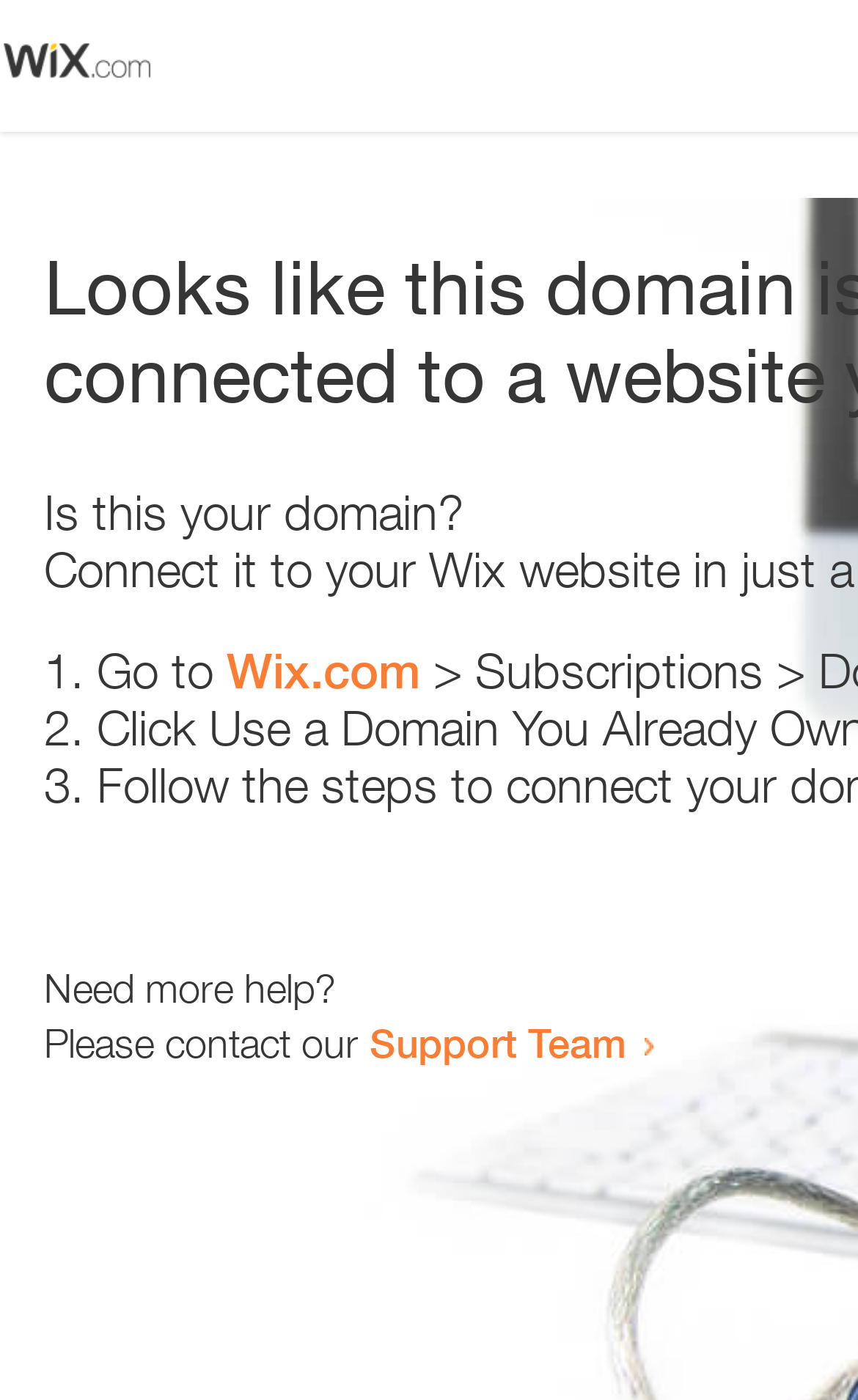Please answer the following question using a single word or phrase: 
Is there an image on the webpage?

Yes